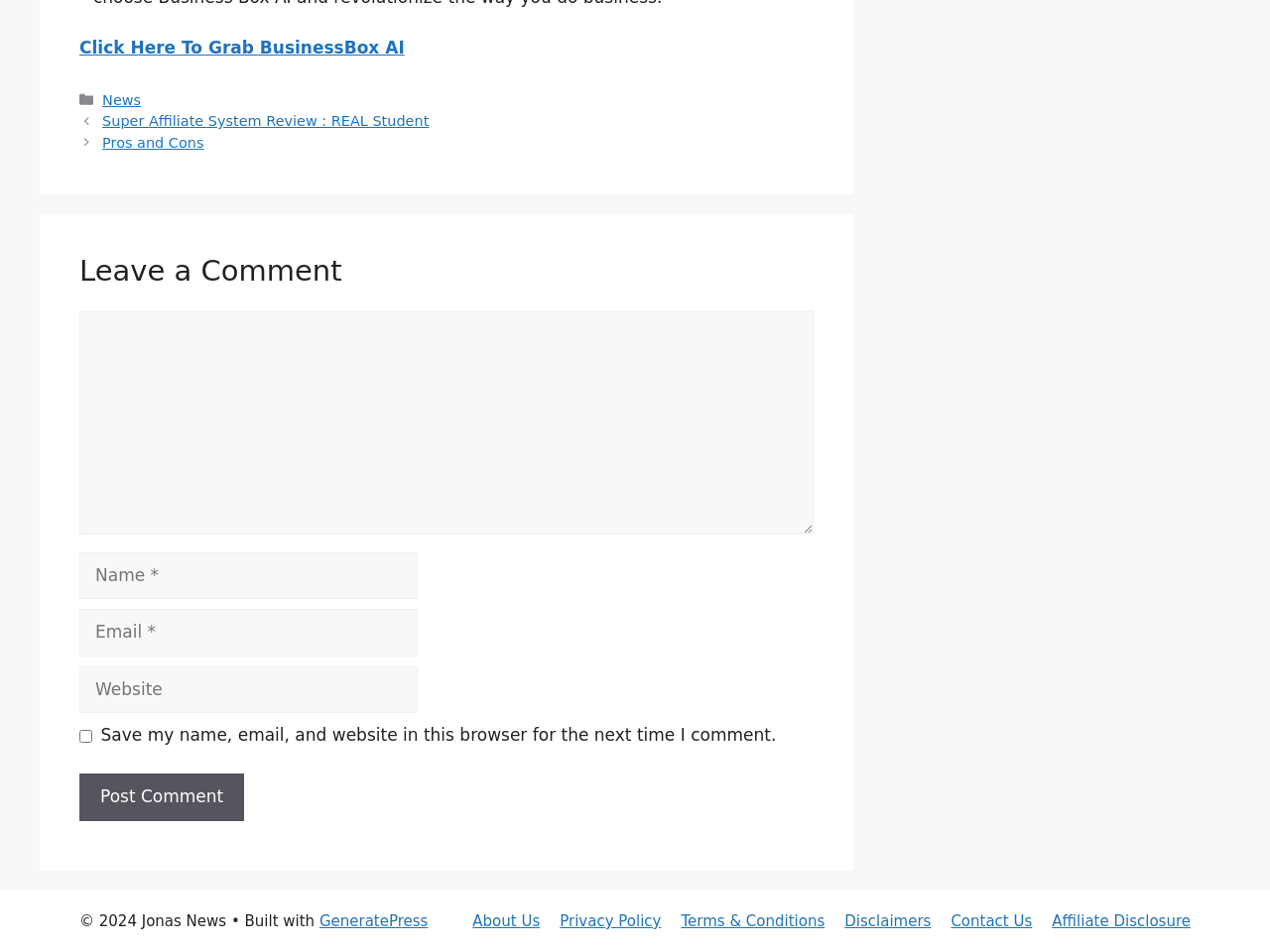Determine the bounding box coordinates of the clickable element to achieve the following action: 'Leave a comment'. Provide the coordinates as four float values between 0 and 1, formatted as [left, top, right, bottom].

[0.062, 0.266, 0.641, 0.306]